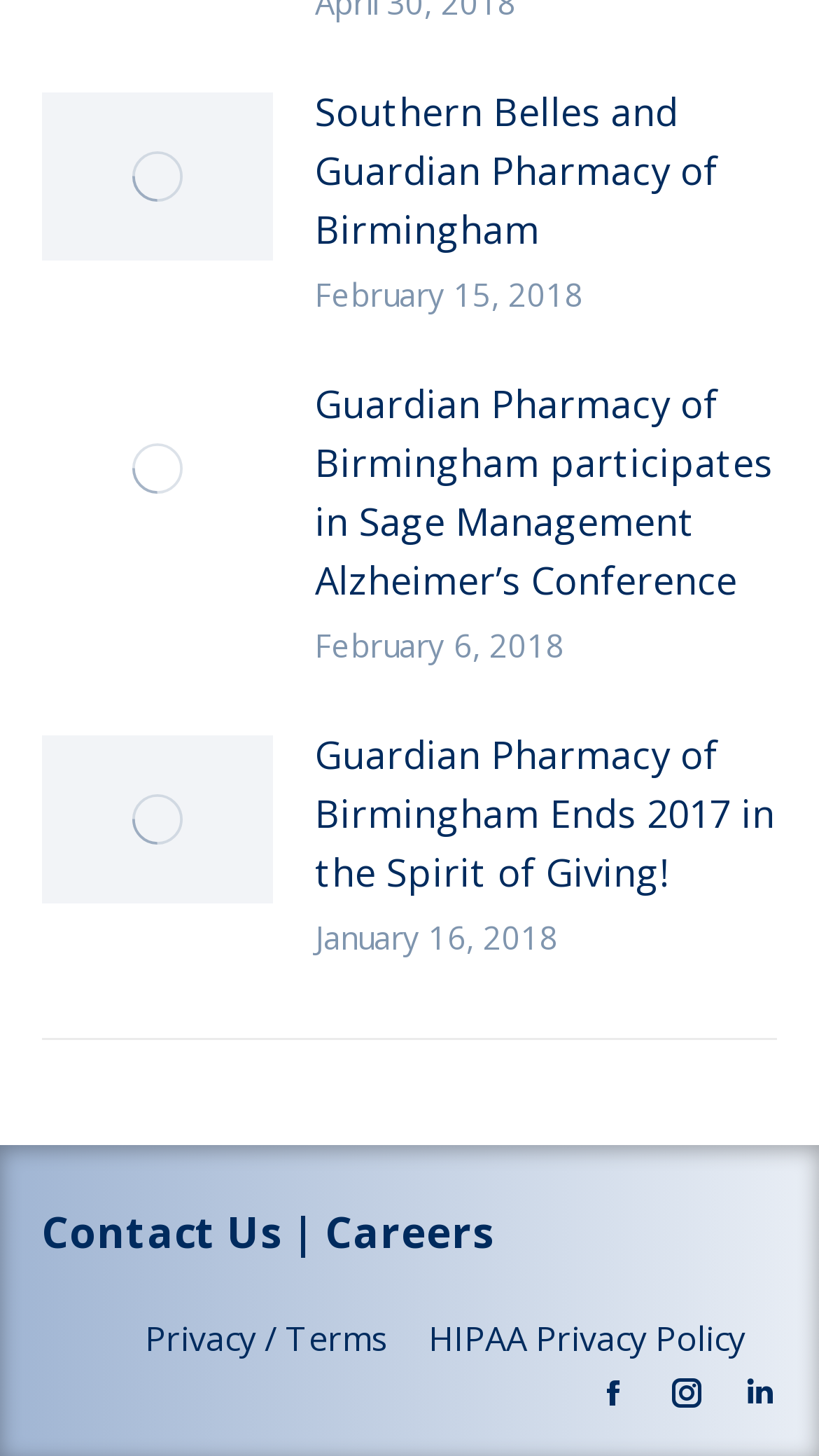Please find the bounding box coordinates of the element's region to be clicked to carry out this instruction: "View post image".

[0.051, 0.064, 0.333, 0.179]